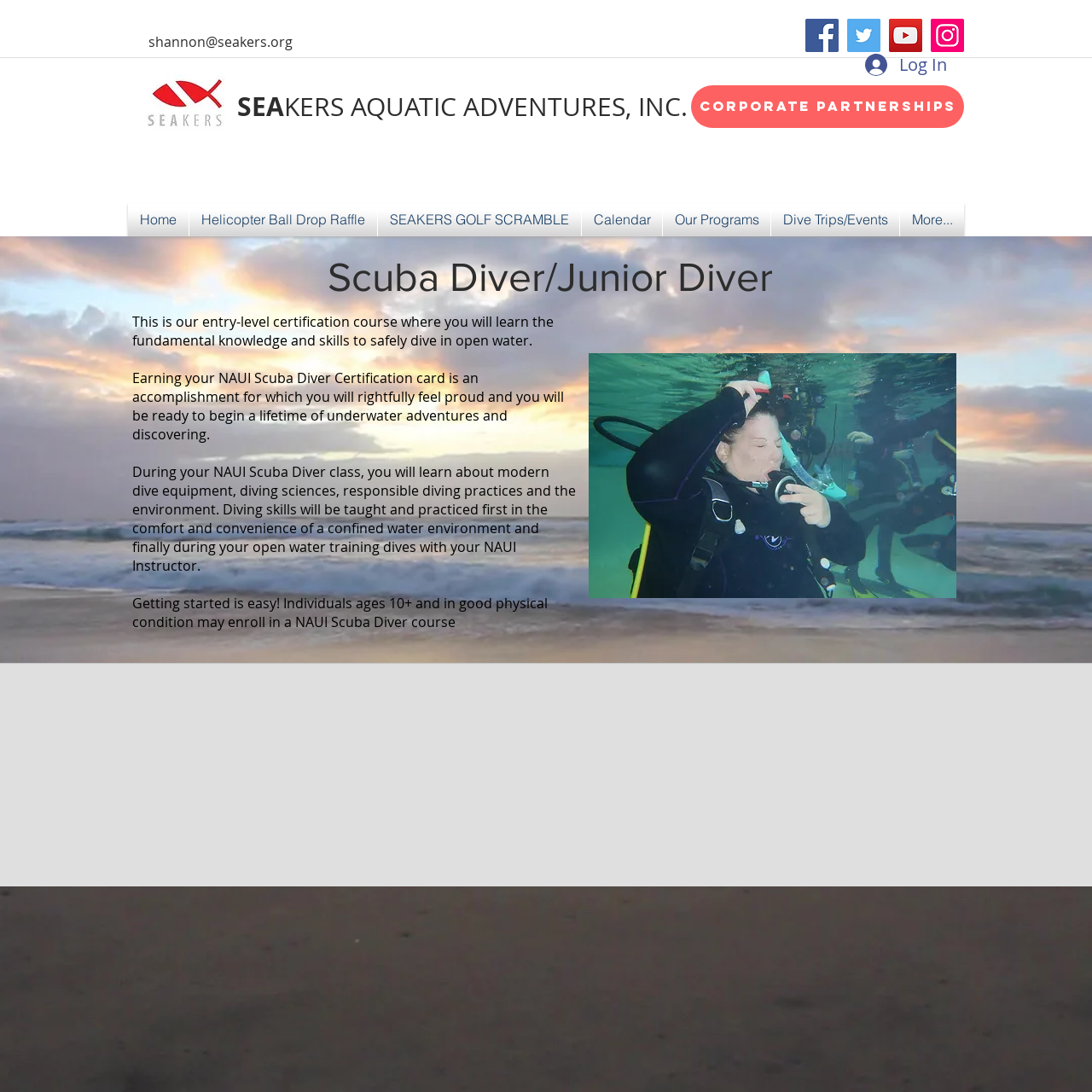How many navigation links are available?
Please give a detailed and elaborate explanation in response to the question.

I counted the number of link elements under the 'Site' navigation section, which are Home, Helicopter Ball Drop Raffle, SEAKERS GOLF SCRAMBLE, Calendar, Our Programs, Dive Trips/Events, and More..., and found that there are 8 navigation links available.